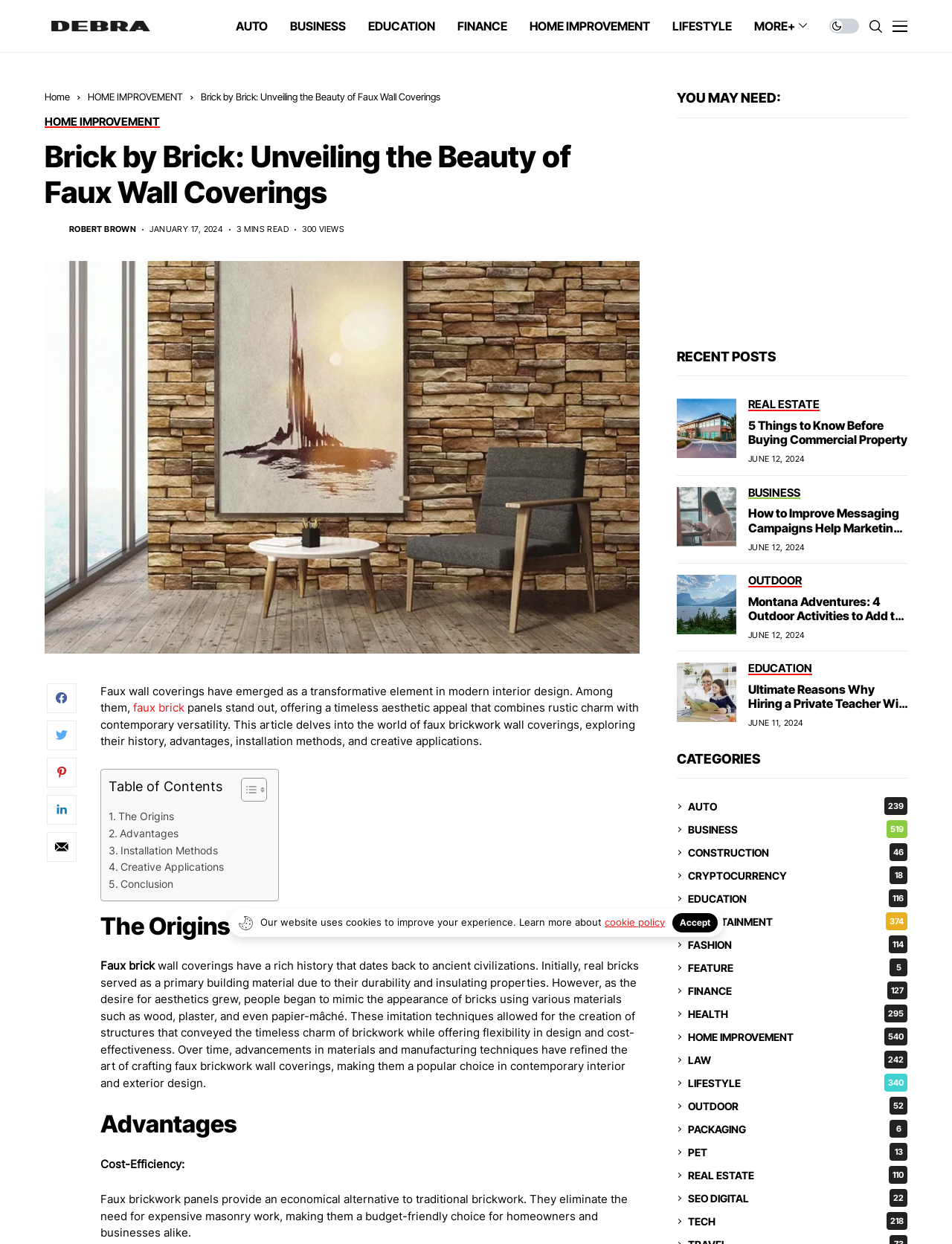Identify the bounding box of the HTML element described as: "HOME IMPROVEMENT".

[0.092, 0.073, 0.192, 0.082]